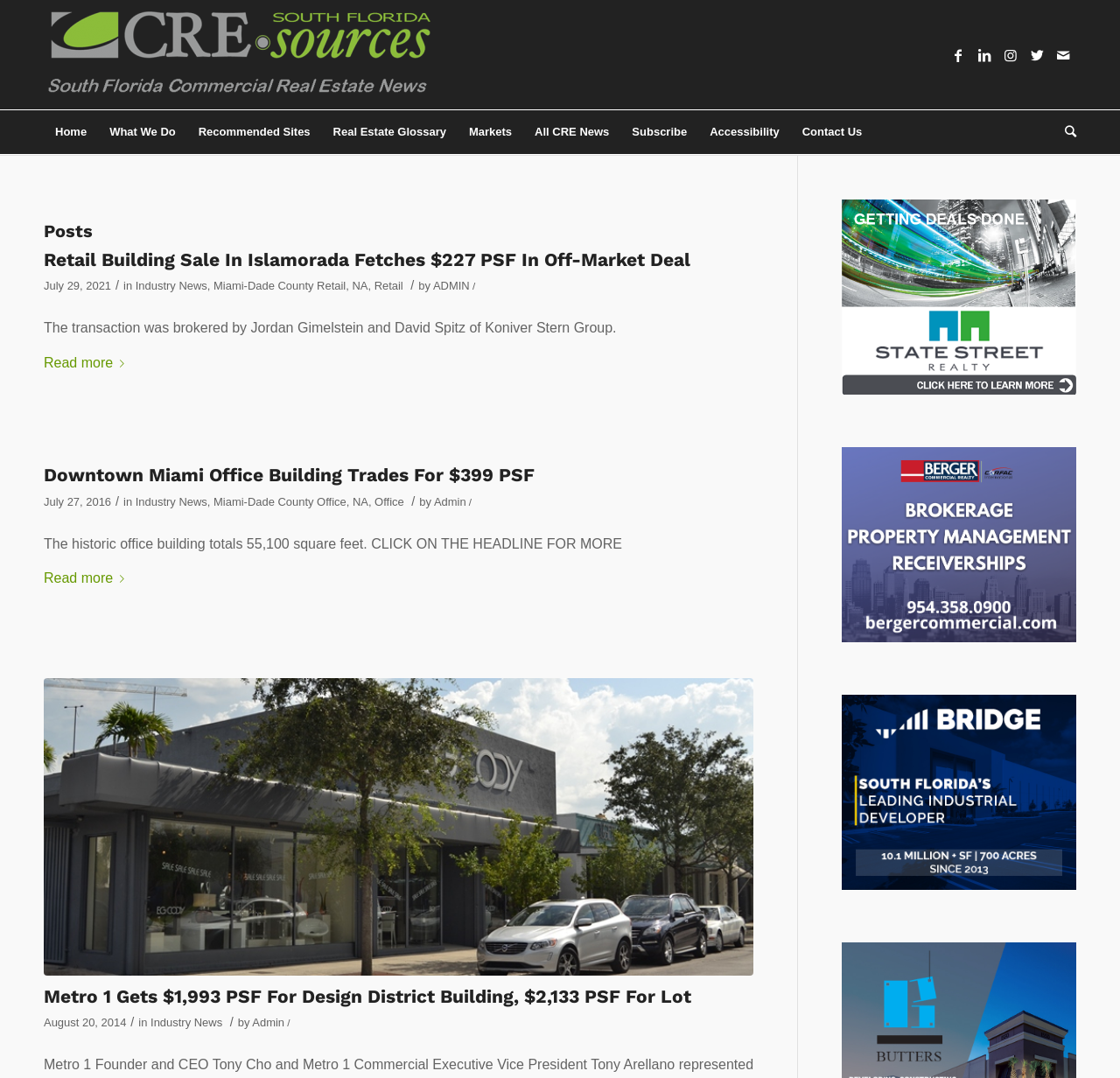Find the bounding box coordinates for the HTML element described in this sentence: "Read more". Provide the coordinates as four float numbers between 0 and 1, in the format [left, top, right, bottom].

[0.039, 0.526, 0.117, 0.548]